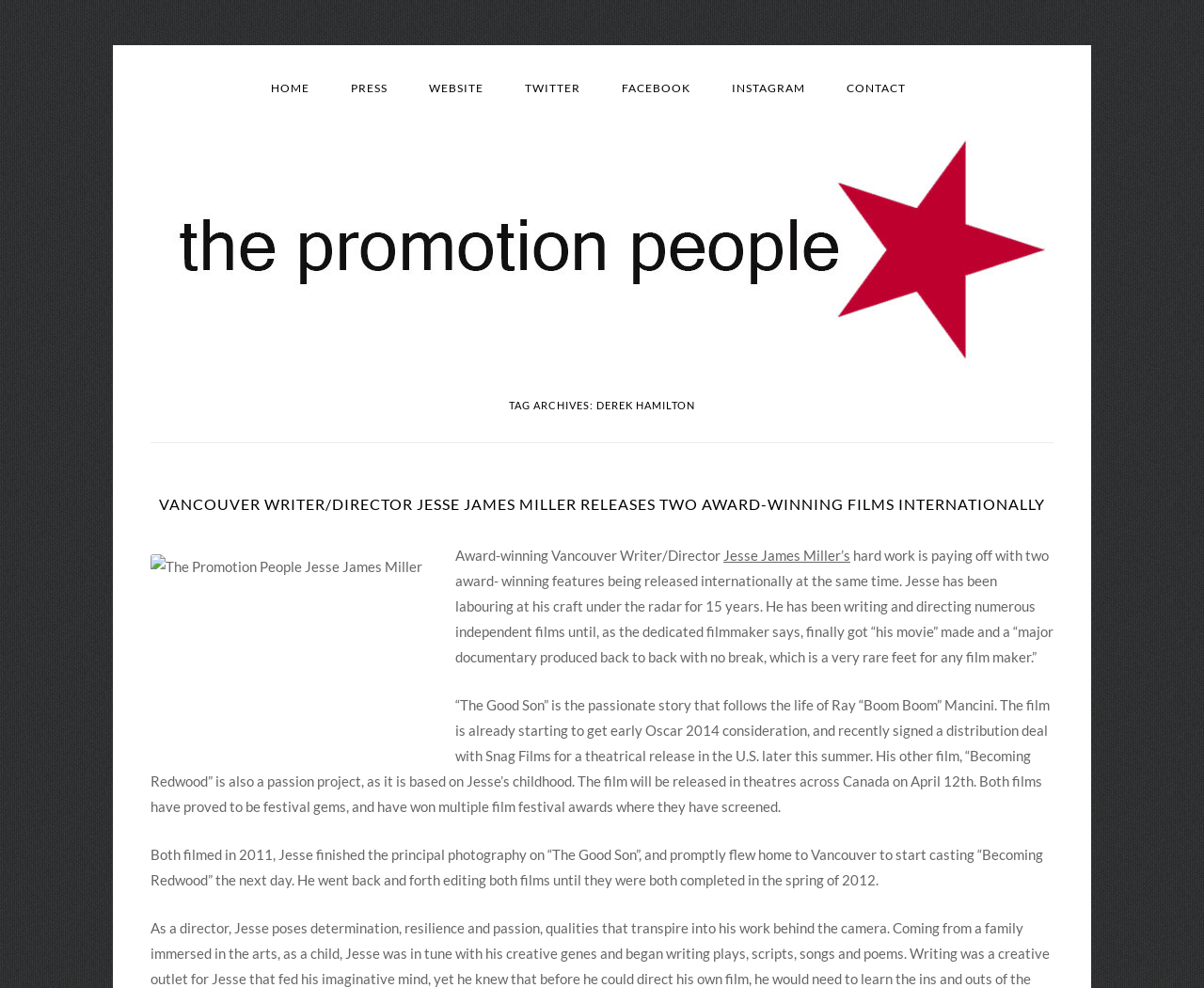What is the profession of Jesse James Miller?
Using the visual information, respond with a single word or phrase.

Writer/Director